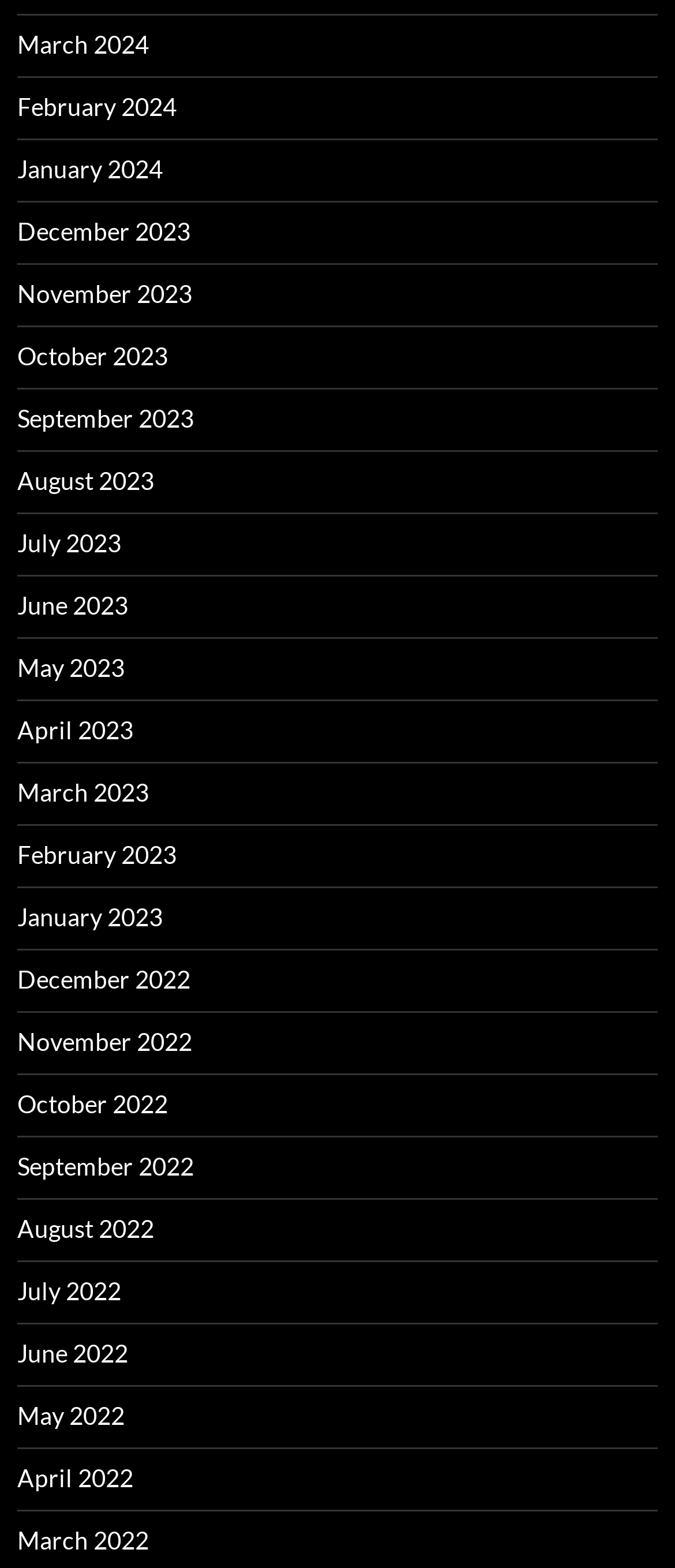Determine the bounding box coordinates of the clickable region to follow the instruction: "view March 2024".

[0.026, 0.018, 0.221, 0.037]